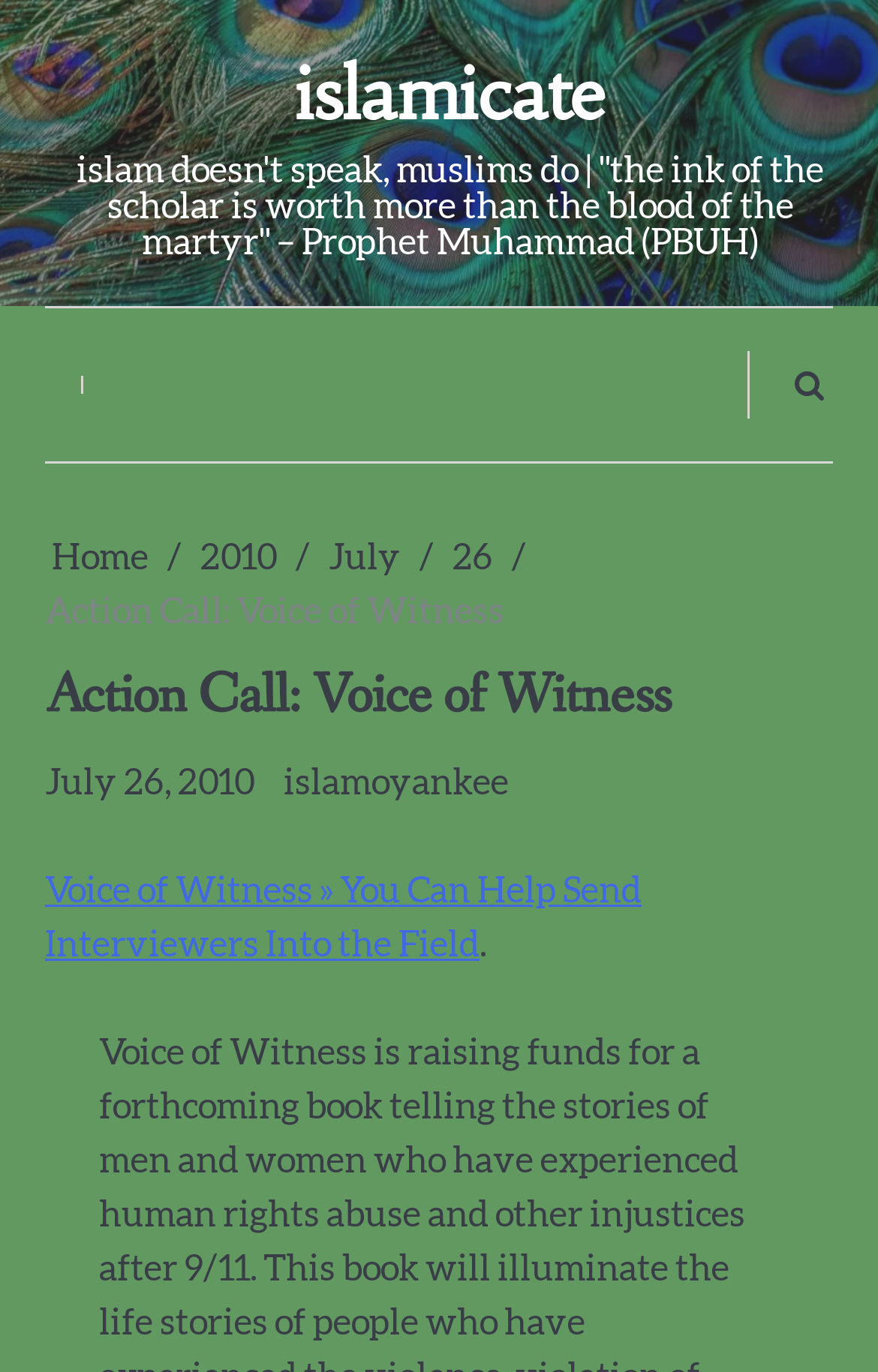What is the text of the header image?
Using the image as a reference, answer the question with a short word or phrase.

None